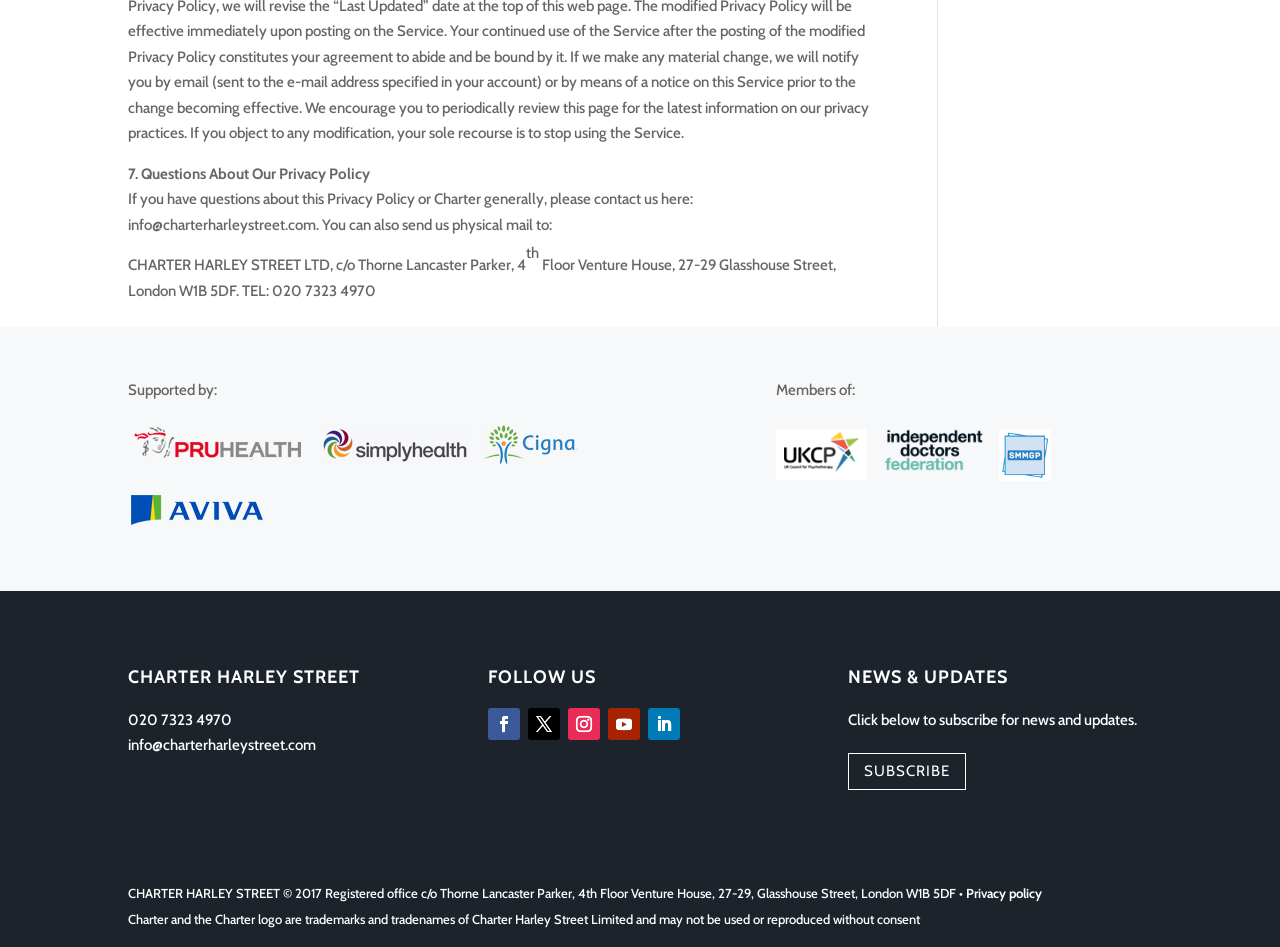Please find the bounding box coordinates (top-left x, top-left y, bottom-right x, bottom-right y) in the screenshot for the UI element described as follows: Follow

[0.444, 0.747, 0.469, 0.781]